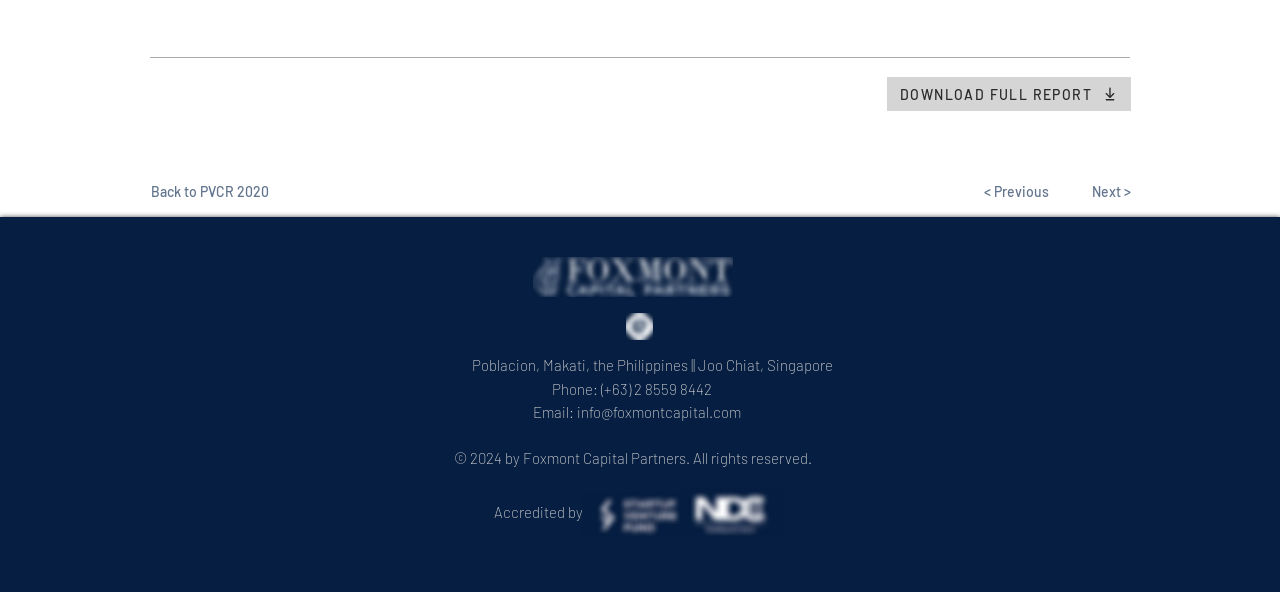Respond with a single word or phrase to the following question:
What is the email address?

info@foxmontcapital.com